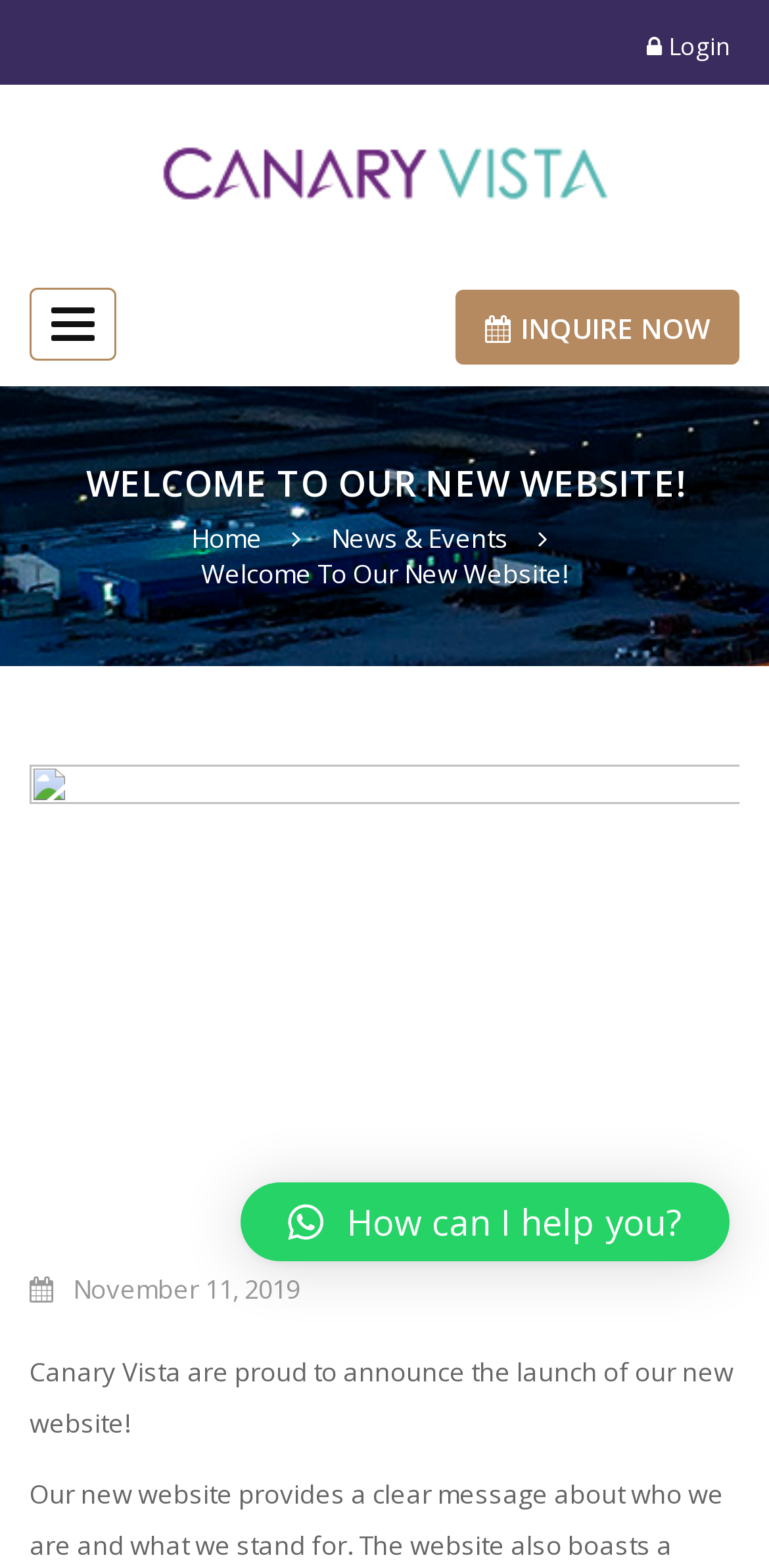Can you find the bounding box coordinates for the element to click on to achieve the instruction: "View the 'News & Events' page"?

[0.431, 0.332, 0.662, 0.354]